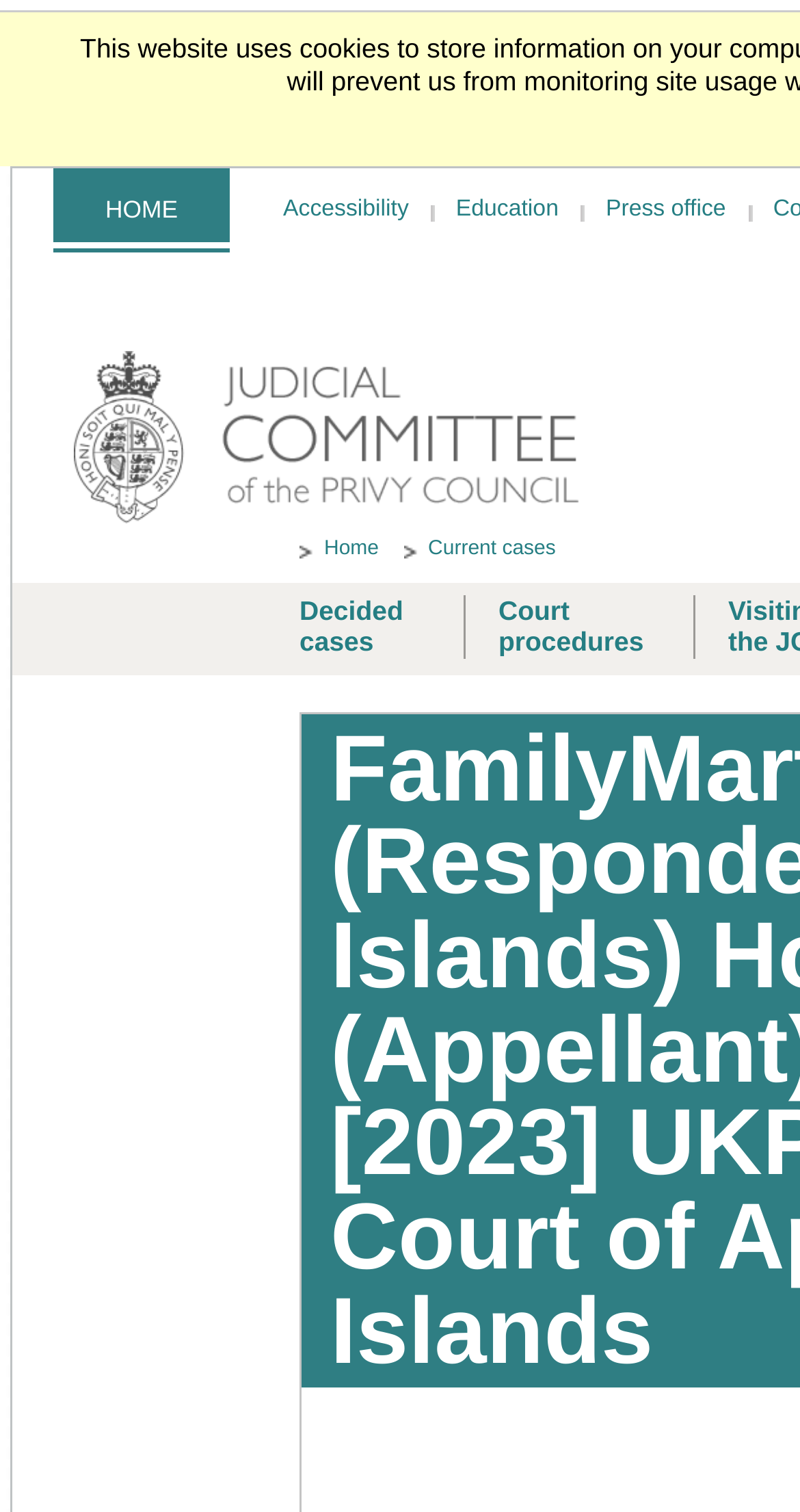Select the bounding box coordinates of the element I need to click to carry out the following instruction: "go to JCPC homepage".

[0.056, 0.231, 0.849, 0.345]